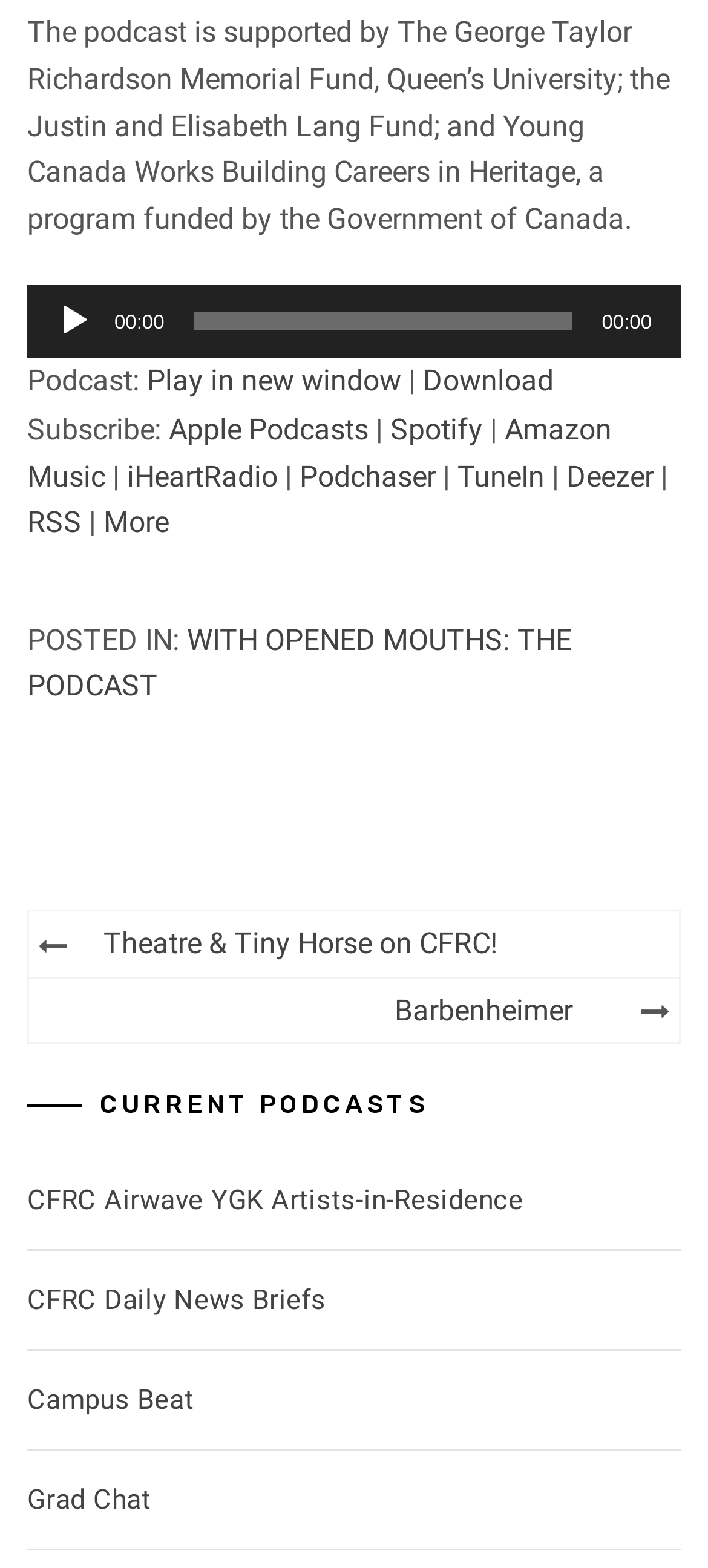How many current podcasts are listed on the webpage?
Using the image as a reference, deliver a detailed and thorough answer to the question.

The current podcasts are listed under the 'CURRENT PODCASTS' section, which includes CFRC Airwave YGK Artists-in-Residence, CFRC Daily News Briefs, Campus Beat, and Grad Chat. Therefore, there are 4 current podcasts listed on the webpage.